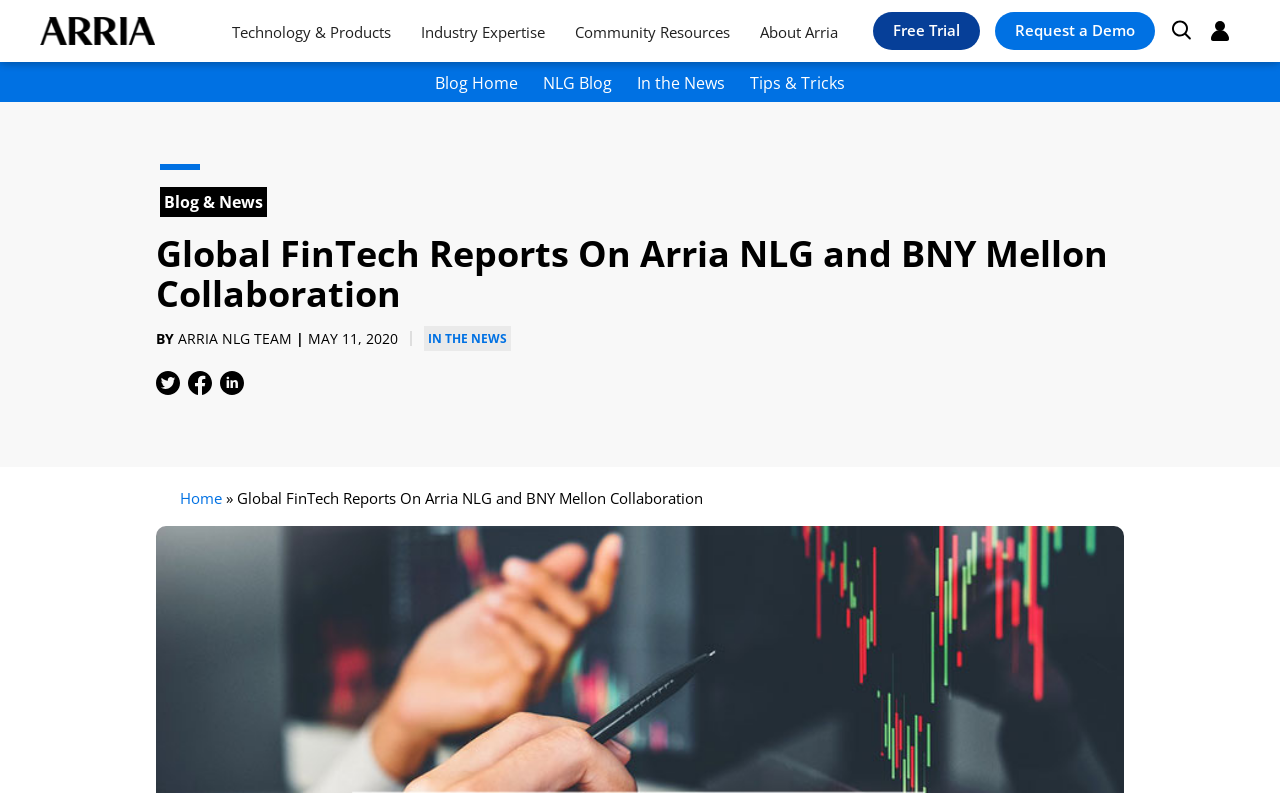Locate the bounding box coordinates of the element to click to perform the following action: 'Click on the Arria logo'. The coordinates should be given as four float values between 0 and 1, in the form of [left, top, right, bottom].

[0.031, 0.022, 0.121, 0.056]